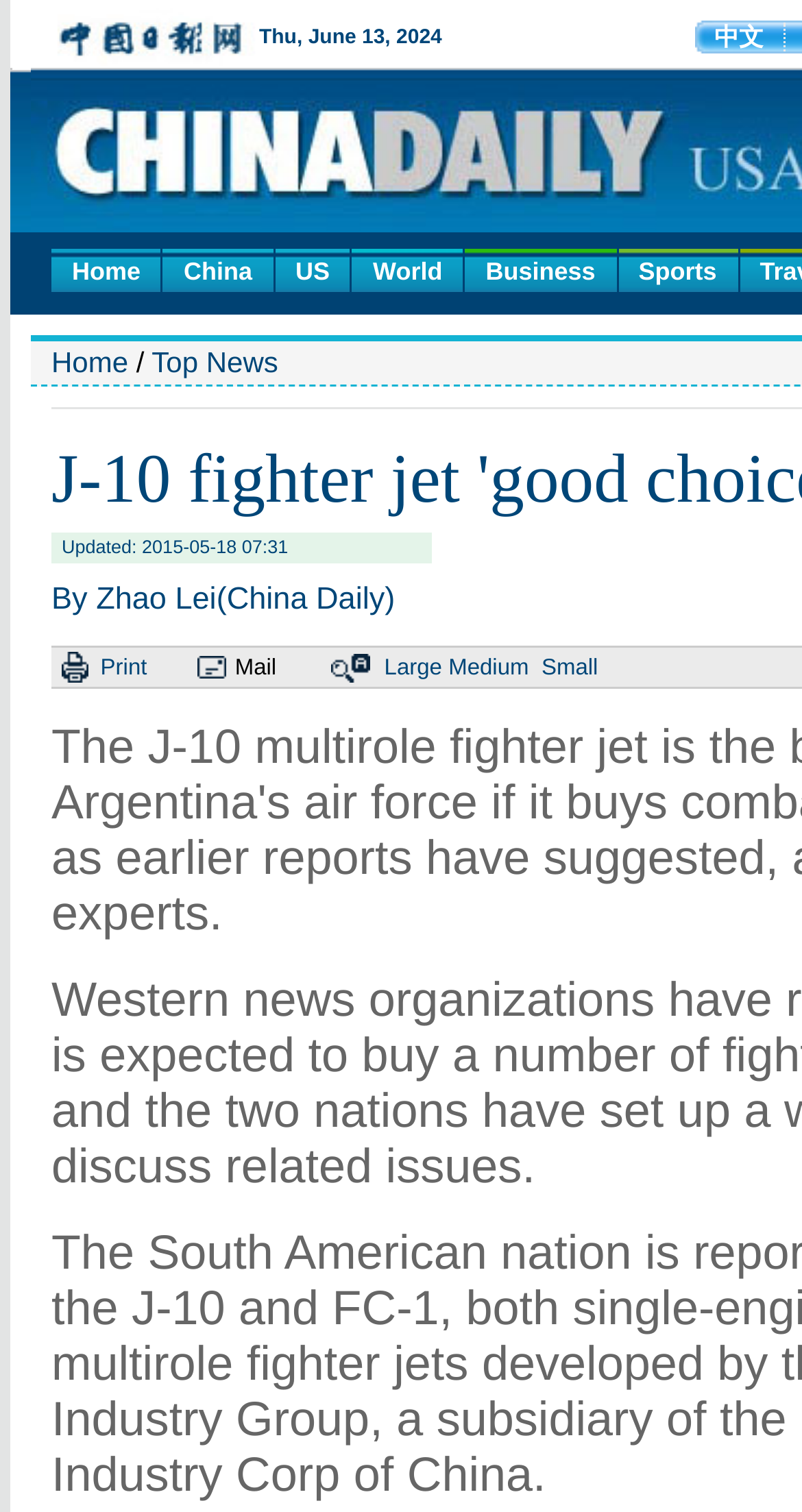Offer an in-depth caption of the entire webpage.

The webpage appears to be a news article page from China Daily, with a focus on the J-10 multirole fighter jet being a good choice for Argentina's air force. 

At the top of the page, there is a navigation menu with six links: "Home", "China", "US", "World", "Business", and "Sports", arranged horizontally from left to right. Below this menu, there is a secondary navigation menu with a "Home" link and a "Top News" link, separated by a slash.

The main content of the page is divided into two sections. The top section displays the updated time of the article, "2015-05-18 07:31", and is accompanied by a table with four cells. The first cell contains a small image, the second cell is empty, the third cell has a "Print" link, and the fourth cell has a "Mail" link, with a small image and three font size options ("Large", "Medium", and "Small") on the right.

The rest of the page is likely to contain the news article itself, but the details are not provided in the accessibility tree.